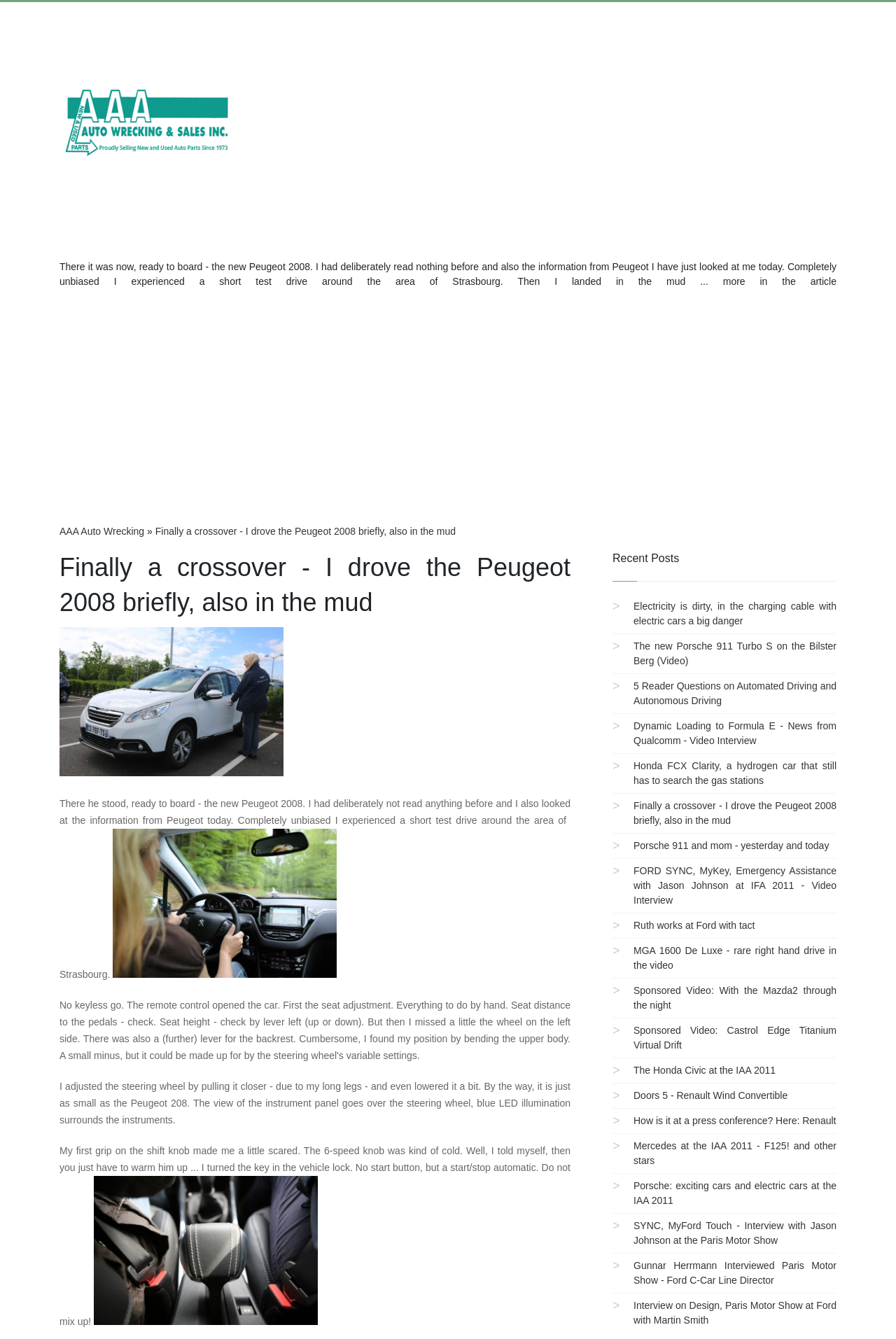Please determine the bounding box coordinates of the area that needs to be clicked to complete this task: 'Click on the link to read the full article'. The coordinates must be four float numbers between 0 and 1, formatted as [left, top, right, bottom].

[0.173, 0.393, 0.509, 0.401]